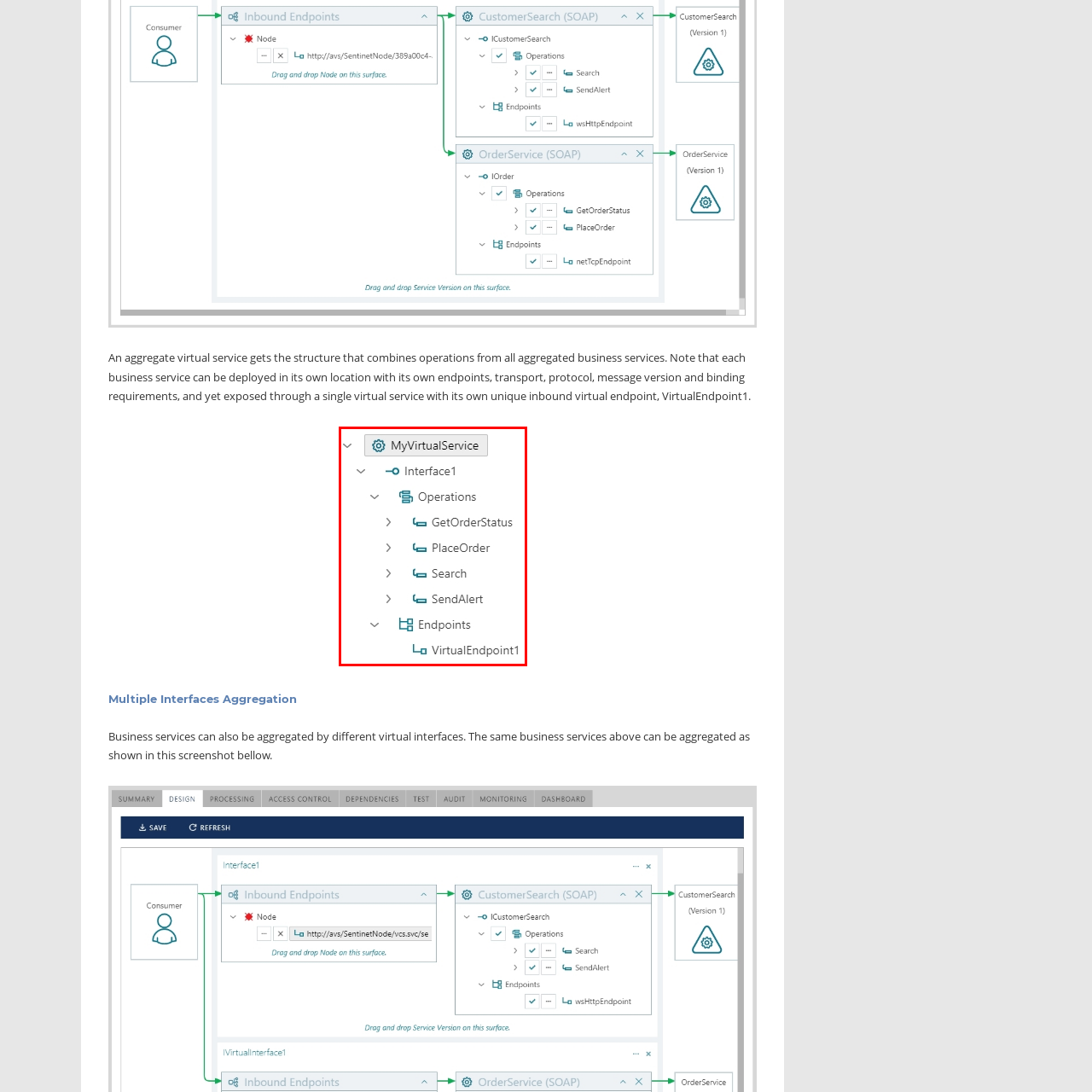View the portion of the image inside the red box and respond to the question with a succinct word or phrase: What is the name of the single endpoint in the 'Endpoints' section?

VirtualEndpoint1